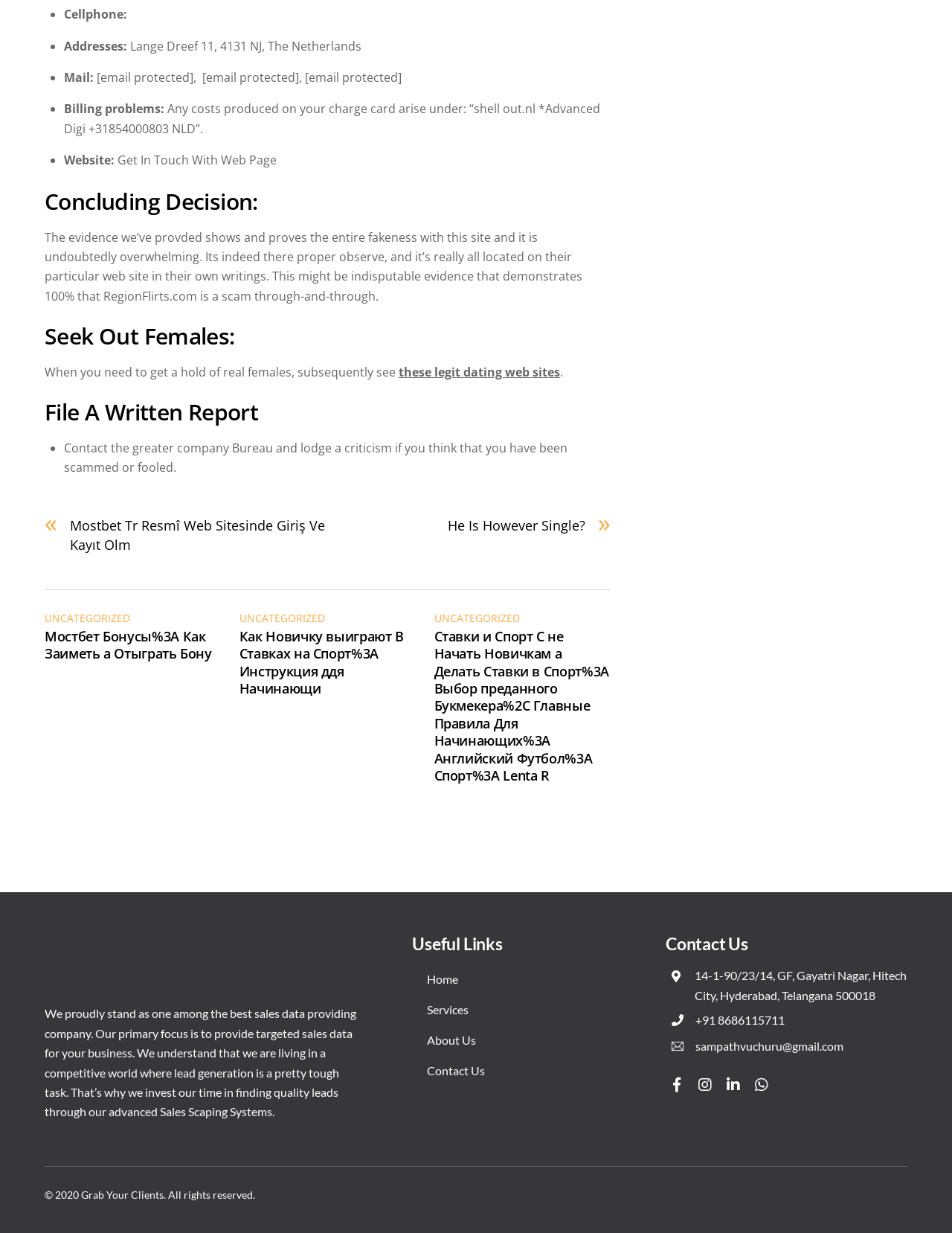Respond with a single word or phrase:
What is the name of the company that provides sales data?

Grab Your Clients